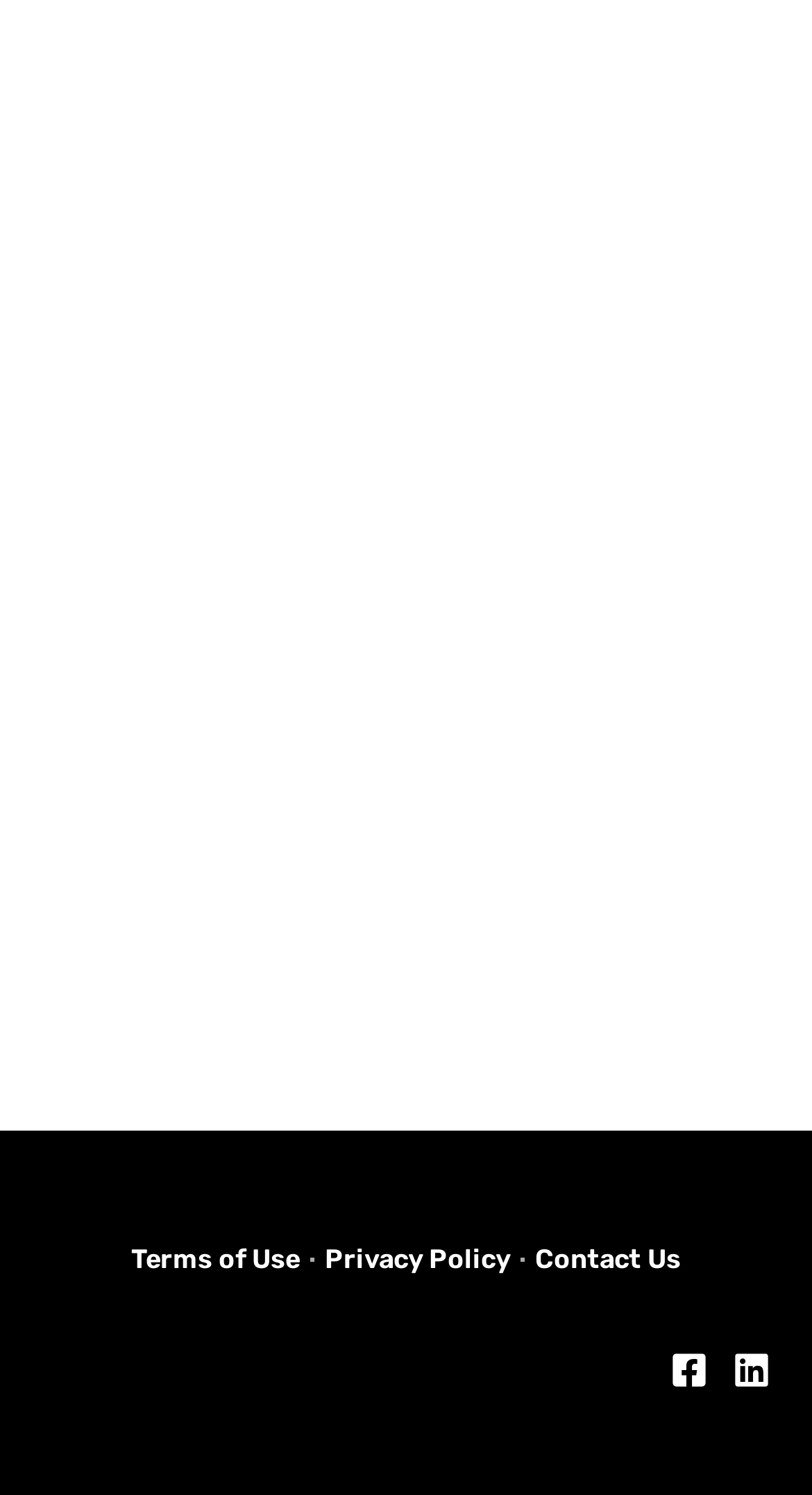Please give a succinct answer to the question in one word or phrase:
How many social media links are there?

2